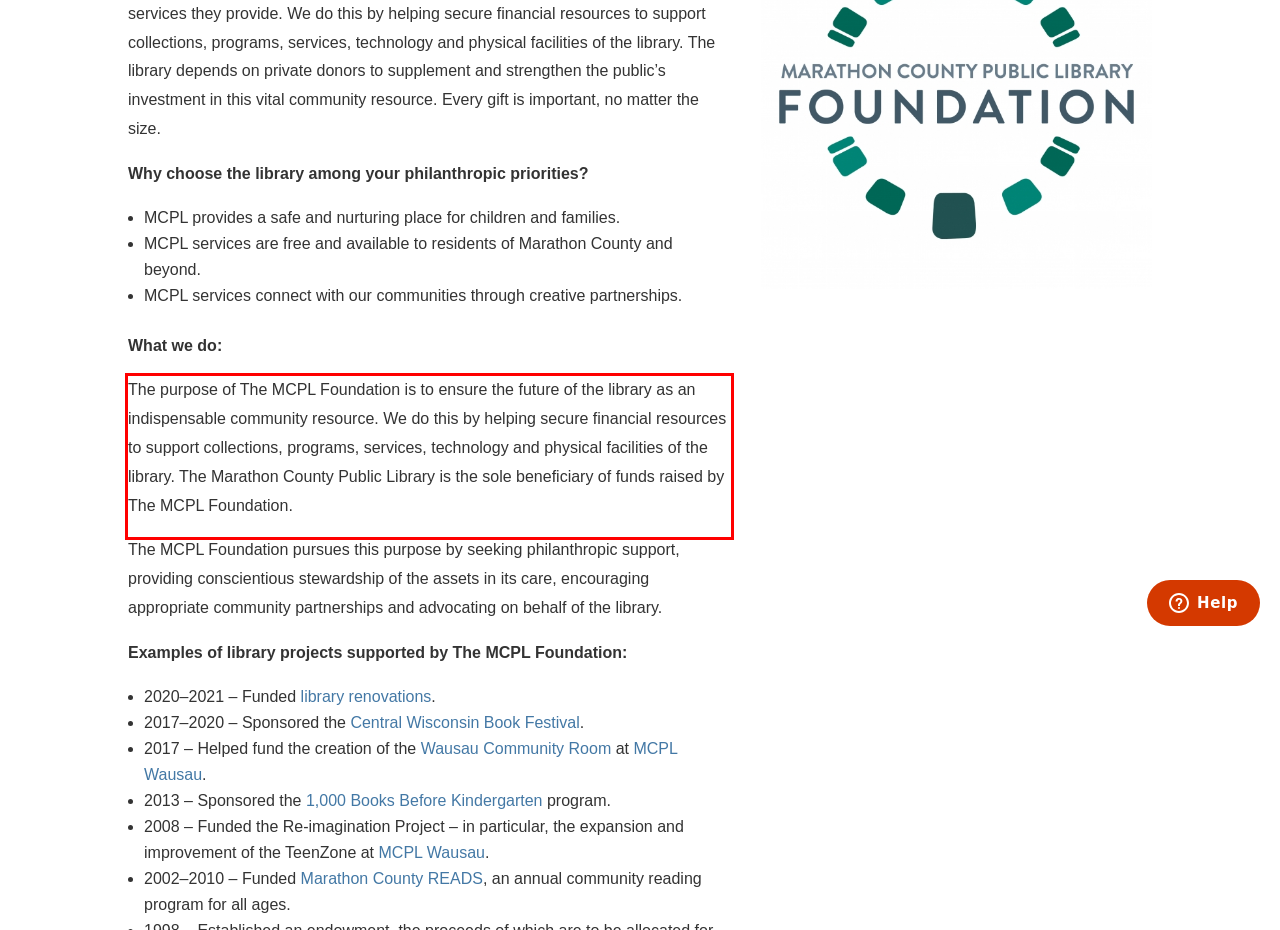Please analyze the screenshot of a webpage and extract the text content within the red bounding box using OCR.

The purpose of The MCPL Foundation is to ensure the future of the library as an indispensable community resource. We do this by helping secure financial resources to support collections, programs, services, technology and physical facilities of the library. The Marathon County Public Library is the sole beneficiary of funds raised by The MCPL Foundation.